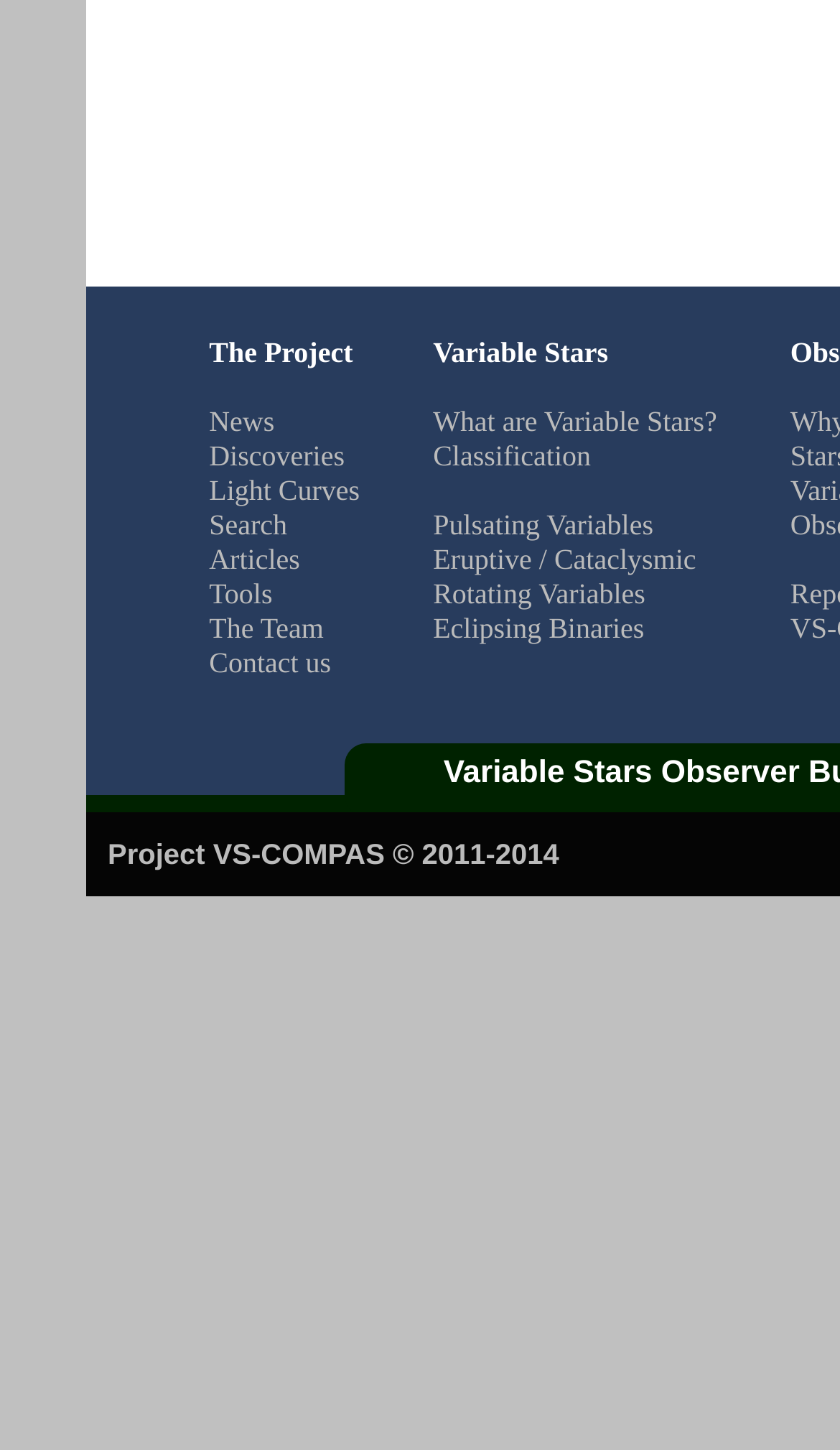Specify the bounding box coordinates for the region that must be clicked to perform the given instruction: "learn about variable stars".

[0.516, 0.28, 0.854, 0.302]